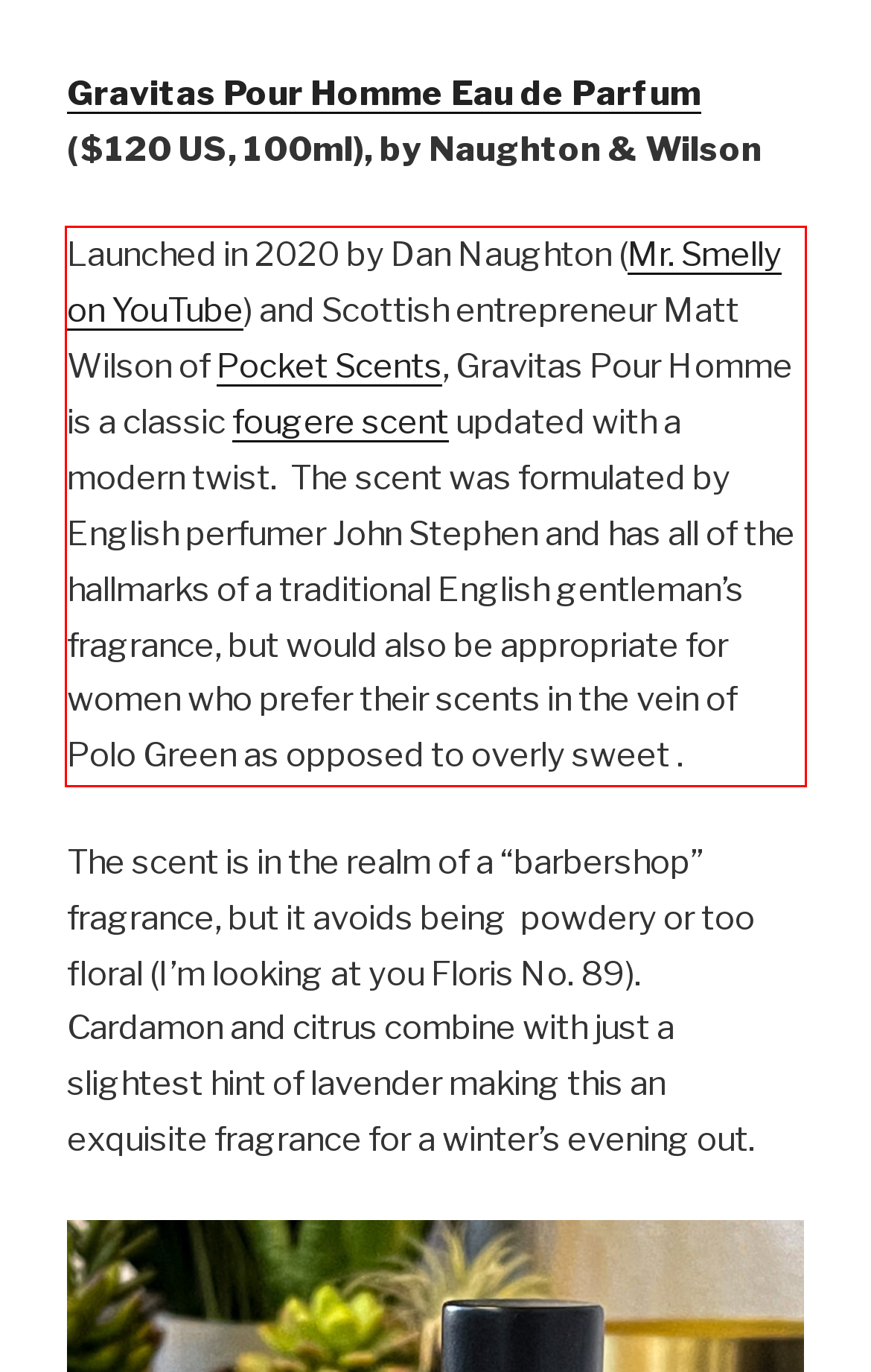From the screenshot of the webpage, locate the red bounding box and extract the text contained within that area.

Launched in 2020 by Dan Naughton (Mr. Smelly on YouTube) and Scottish entrepreneur Matt Wilson of Pocket Scents, Gravitas Pour Homme is a classic fougere scent updated with a modern twist. The scent was formulated by English perfumer John Stephen and has all of the hallmarks of a traditional English gentleman’s fragrance, but would also be appropriate for women who prefer their scents in the vein of Polo Green as opposed to overly sweet .